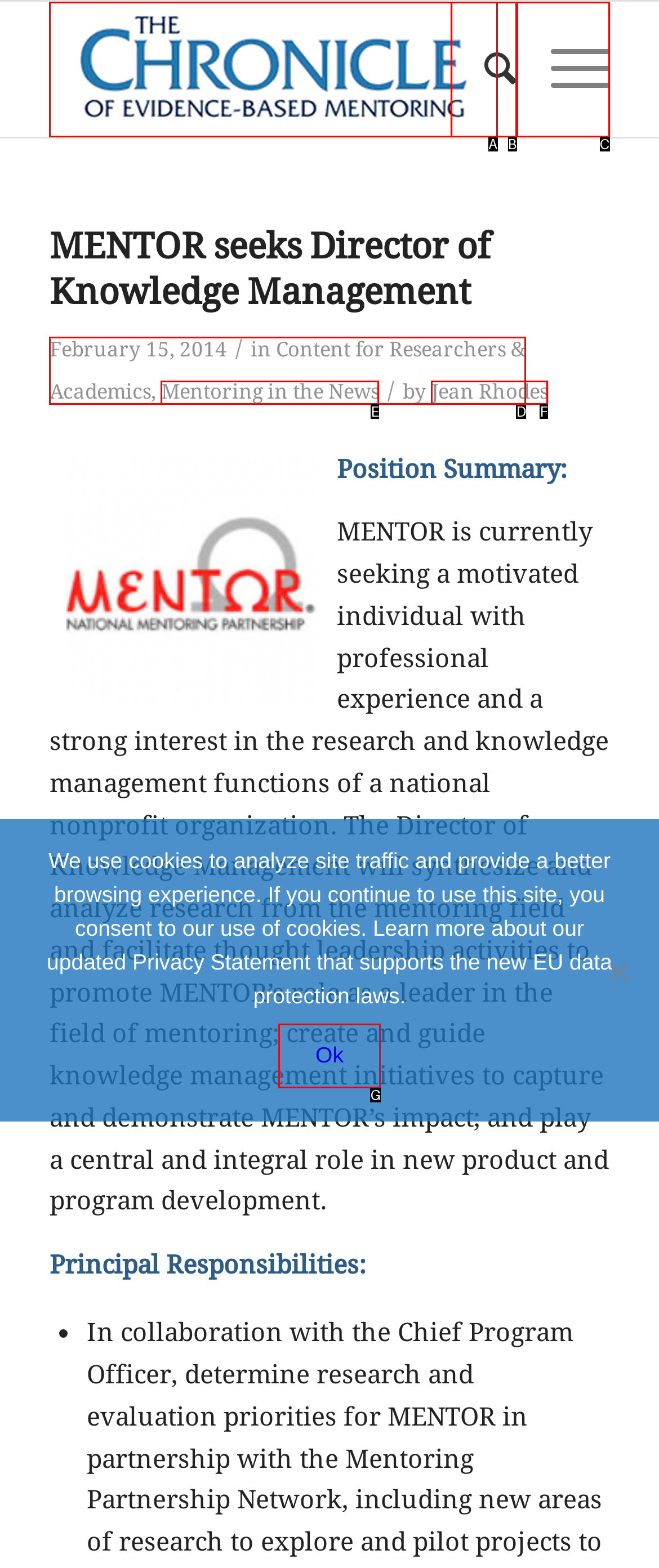Determine the UI element that matches the description: Ok
Answer with the letter from the given choices.

G